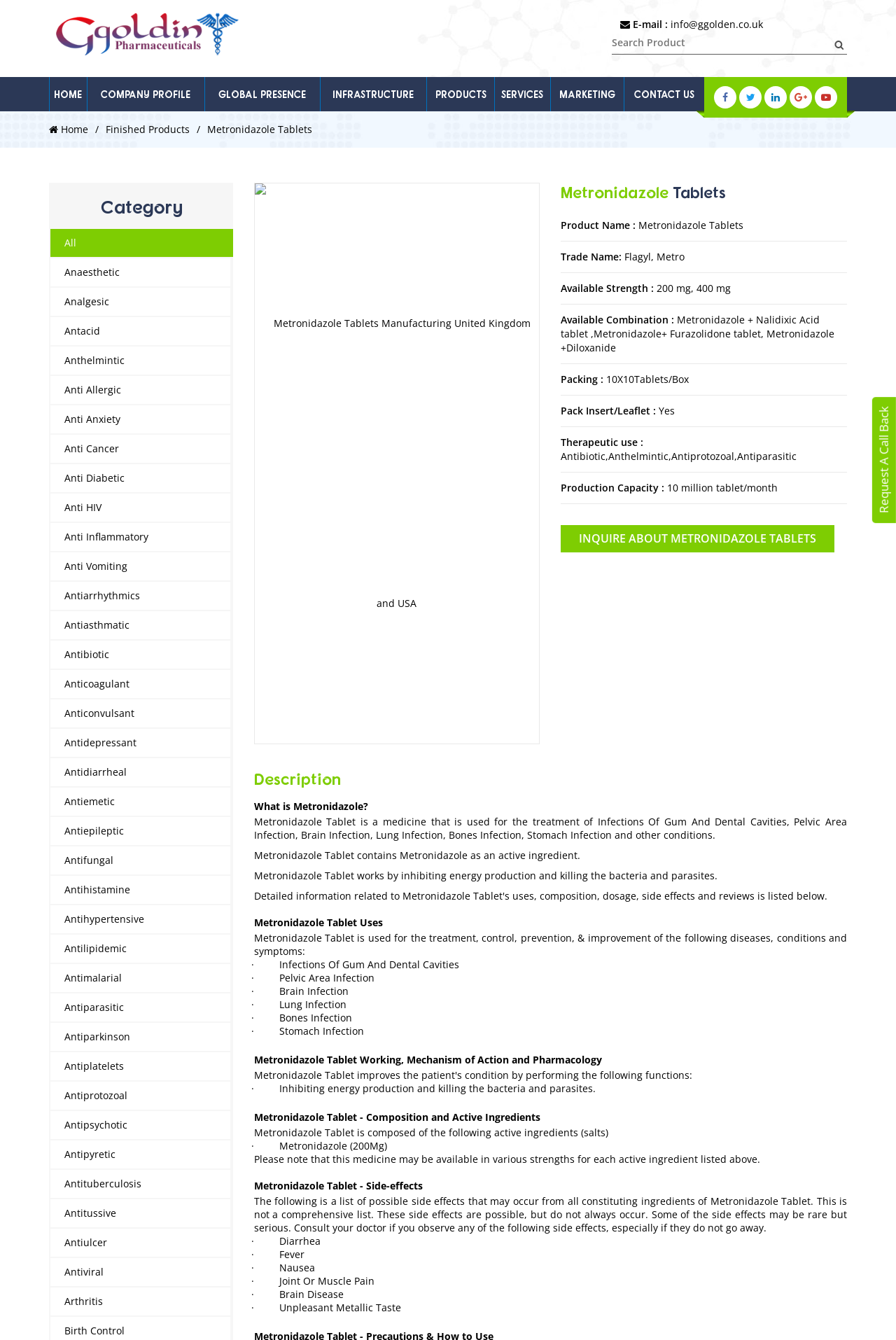Respond to the question with just a single word or phrase: 
What is the category of Metronidazole Tablets?

Antibiotic